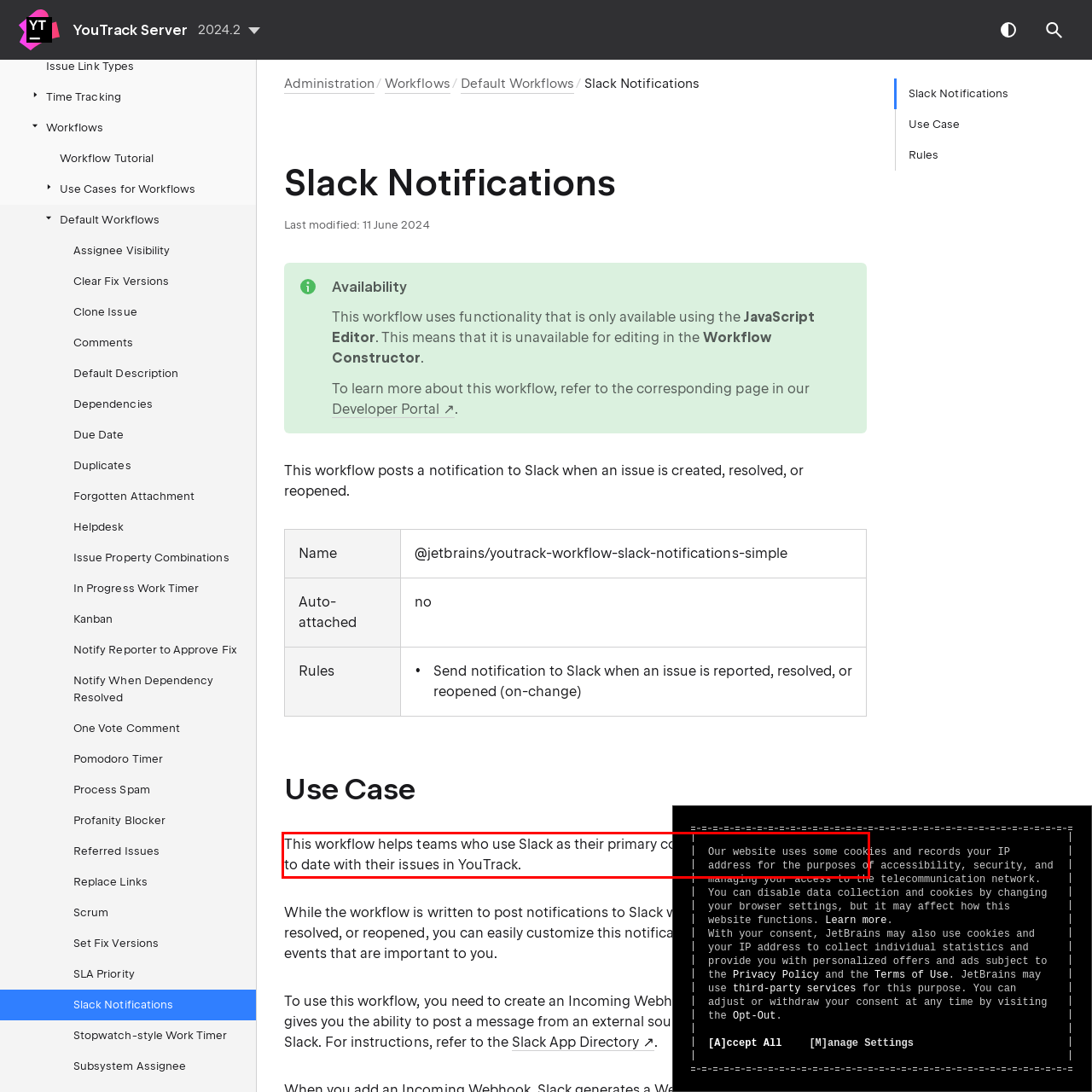By examining the provided screenshot of a webpage, recognize the text within the red bounding box and generate its text content.

This workflow helps teams who use Slack as their primary communication hub to stay up to date with their issues in YouTrack.